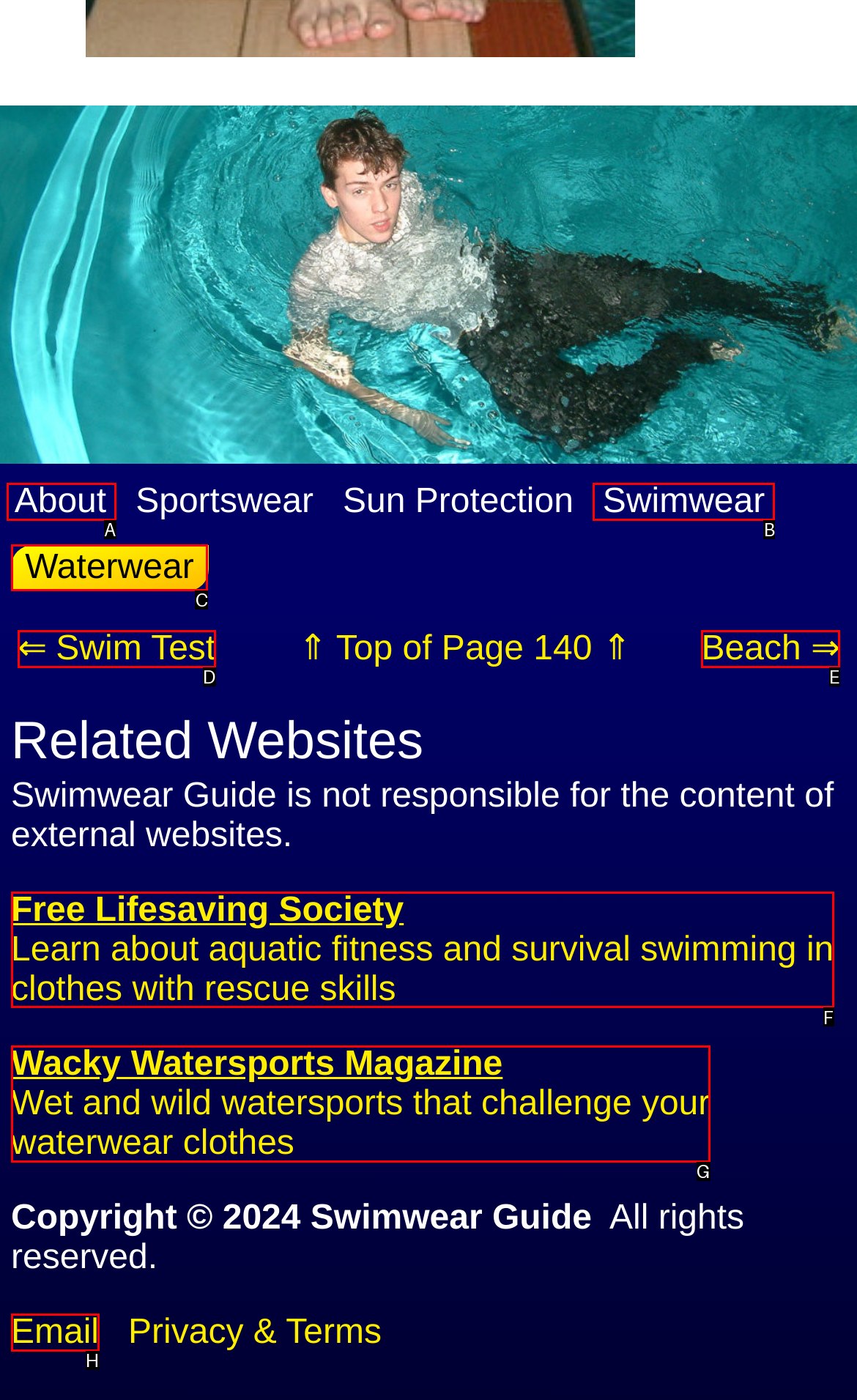Identify the HTML element that should be clicked to accomplish the task: Visit Free Lifesaving Society
Provide the option's letter from the given choices.

F